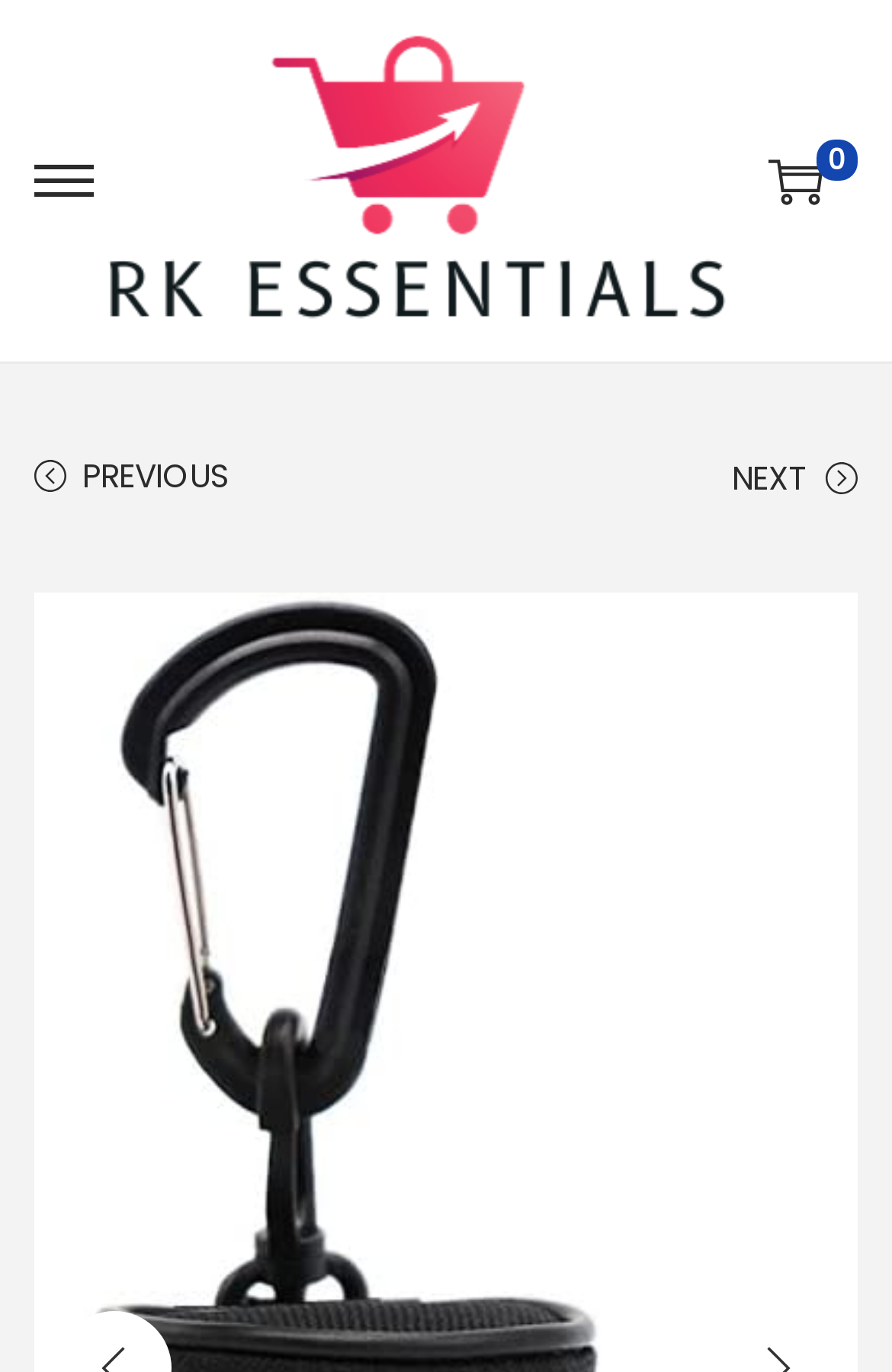What is the logo of RK Essentials?
From the screenshot, supply a one-word or short-phrase answer.

Image